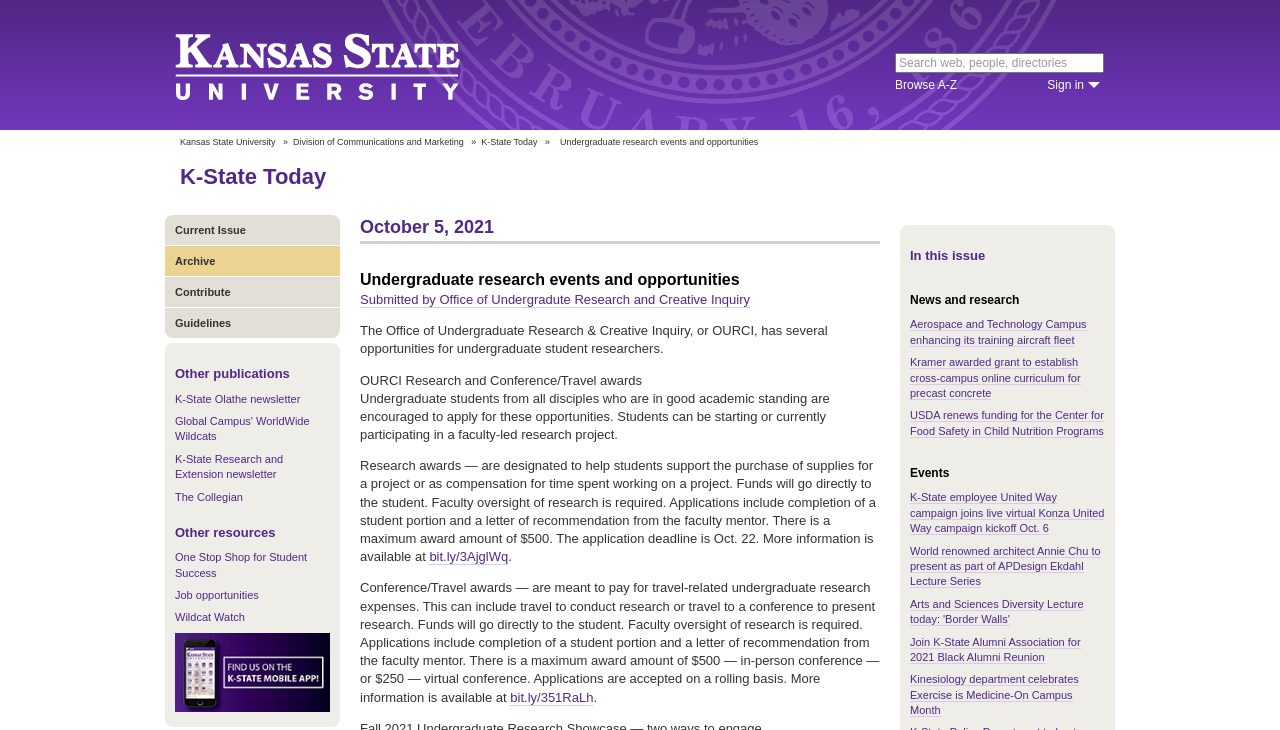Please specify the bounding box coordinates of the element that should be clicked to execute the given instruction: 'Browse A-Z'. Ensure the coordinates are four float numbers between 0 and 1, expressed as [left, top, right, bottom].

[0.699, 0.107, 0.748, 0.126]